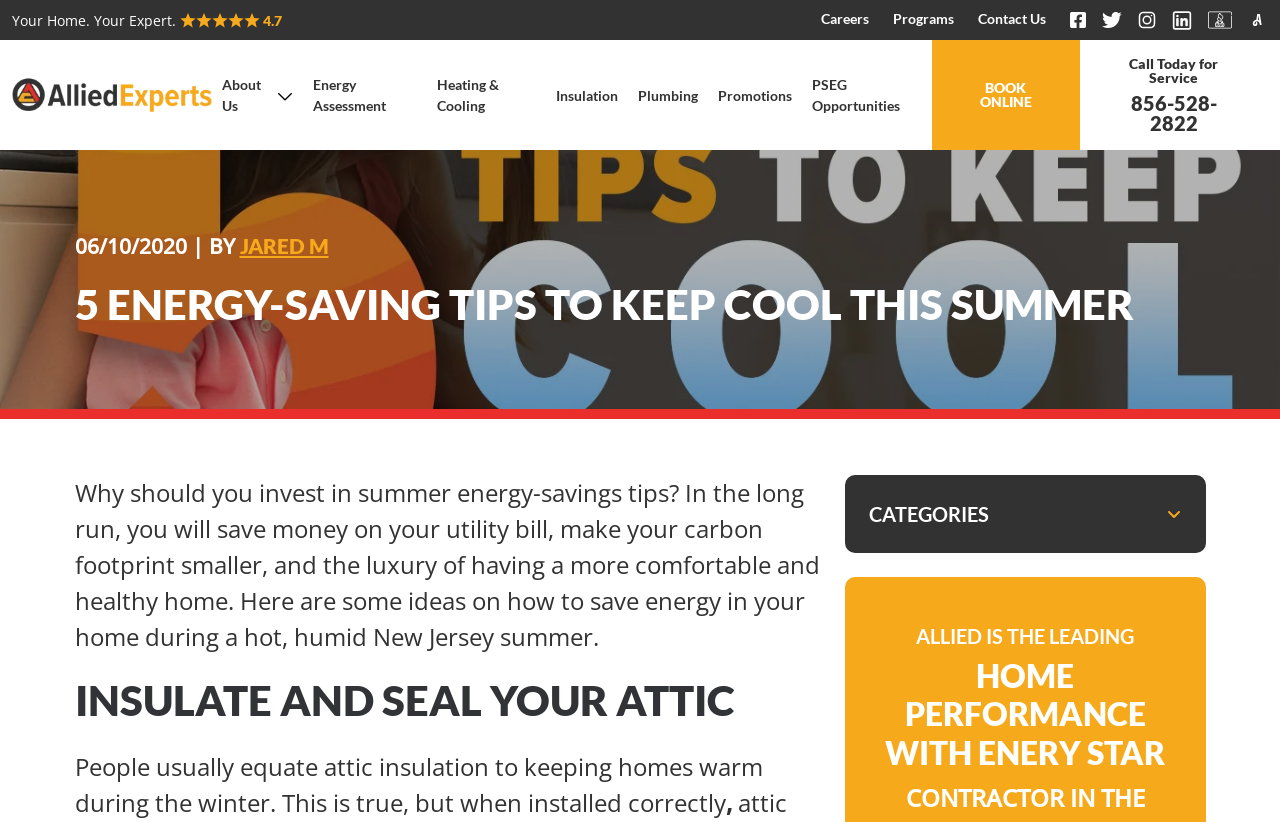Could you provide the bounding box coordinates for the portion of the screen to click to complete this instruction: "Click on the 'Energy Assessment' link"?

[0.237, 0.049, 0.334, 0.182]